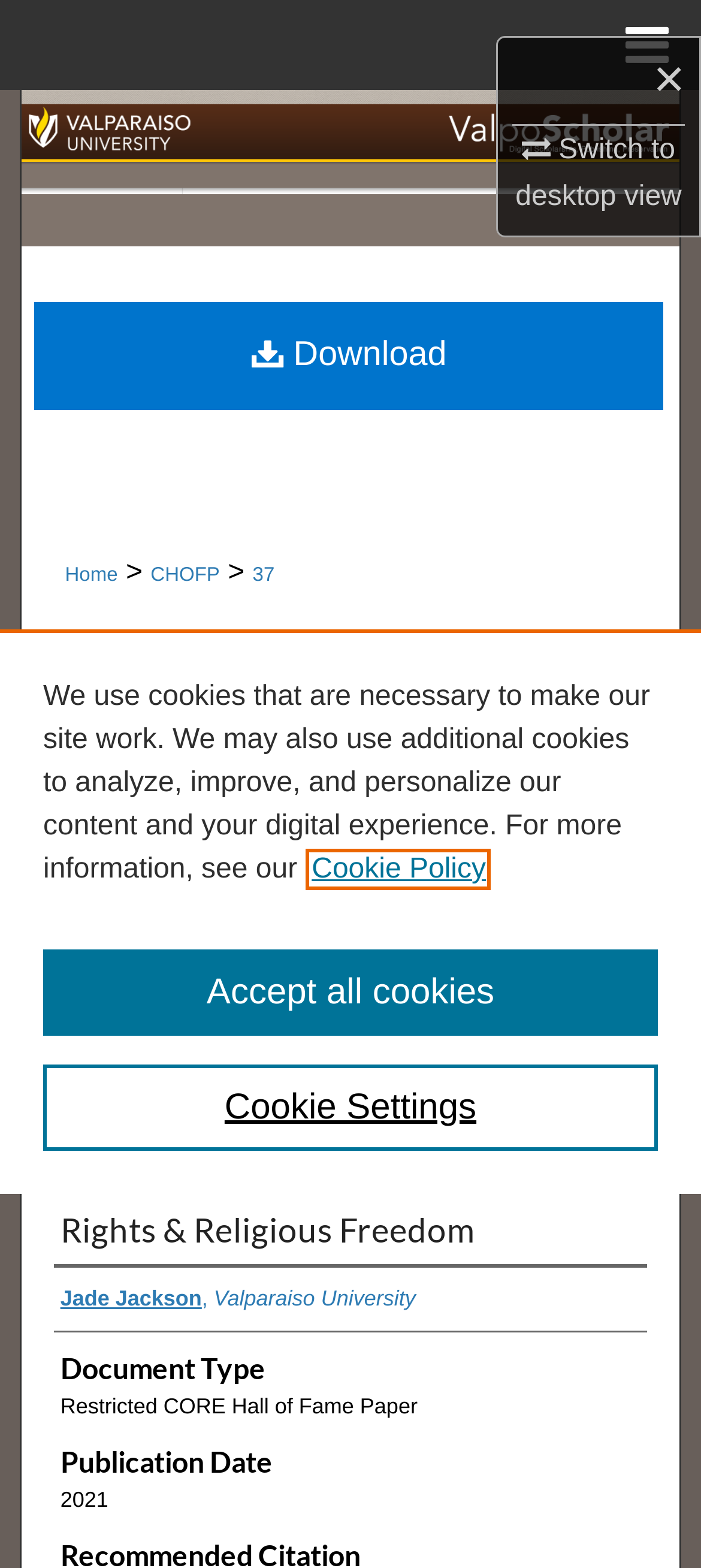Create an elaborate caption for the webpage.

This webpage appears to be a scholarly article or paper titled "Prioritizing Children in the Policymaking of Same-Sex Adoption Rights & Religious Freedom" by Jade Jackson, published on January 1, 2021. 

At the top right corner, there are several links, including "×", "Switch to desktop view", and "≡ Menu". Below these links, there is a hidden menu with links to "Home", "Search", "Browse Collections", "My Account", "About", and "DC Network Digital Commons Network™". 

On the top left, there is a link to "ValpoScholar" with an accompanying image, and another image of "Valparaiso University" beside it. 

Below the top section, there is a navigation breadcrumb with links to "Home", "CHOFP", and "37". 

The main content of the page starts with a heading "CORE HALL OF FAME PAPERS", followed by a link to the same title. 

There are then three paragraphs of text, the first of which explains how off-campus Valpo users can download campus access documents, the second of which provides instructions for non-Valpo users to request the document through interlibrary loan. 

Below these paragraphs, there is a heading with the title of the paper, followed by the author's name, "Jade Jackson, Valparaiso University". 

The paper's details are then listed, including the document type, publication date, and recommended citation. 

On the right side of the page, there is a "Download" link. 

At the bottom of the page, there is a cookie banner with a privacy alert dialog that explains the website's use of cookies and provides links to the cookie policy and cookie settings.